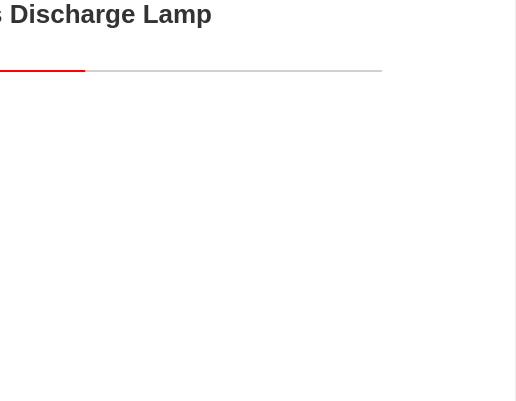Give a detailed account of the contents of the image.

This image showcases the "LLE-3 Multi-Gas Discharge Lamp," a specialized light source designed for educational and laboratory environments. The lamp is characterized by its compact structure and the ability to integrate multiple gas discharge tubes, allowing it to produce a variety of colors based on the gases used, including helium (He), neon (Ne), hydrogen (H), and nitrogen (N). Its innovative design ensures easy replacement of the lamp, making it a practical choice for physics education in universities and colleges.